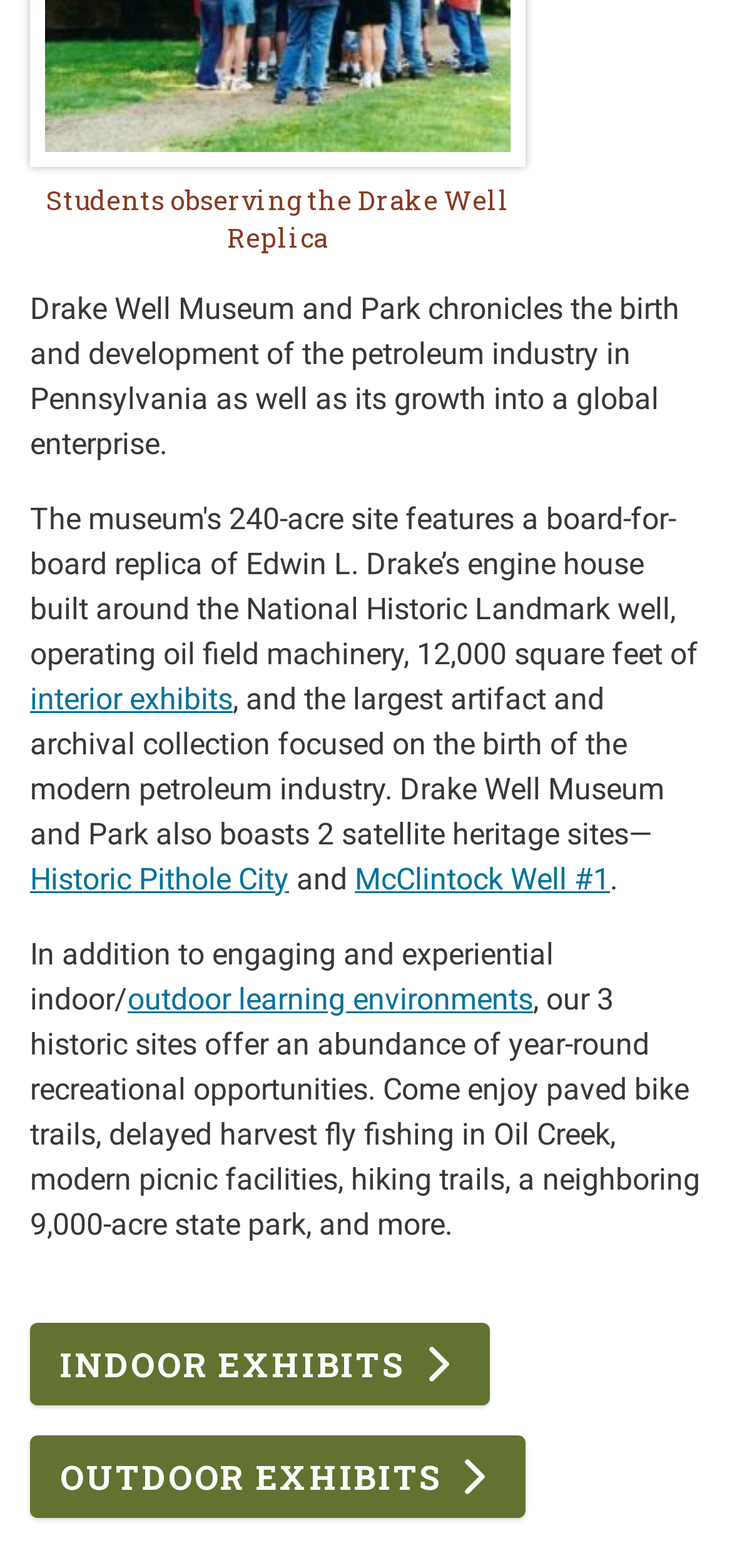How many satellite heritage sites does the museum have?
Use the information from the image to give a detailed answer to the question.

According to the text, 'Drake Well Museum and Park also boasts 2 satellite heritage sites—', the museum has two satellite heritage sites.